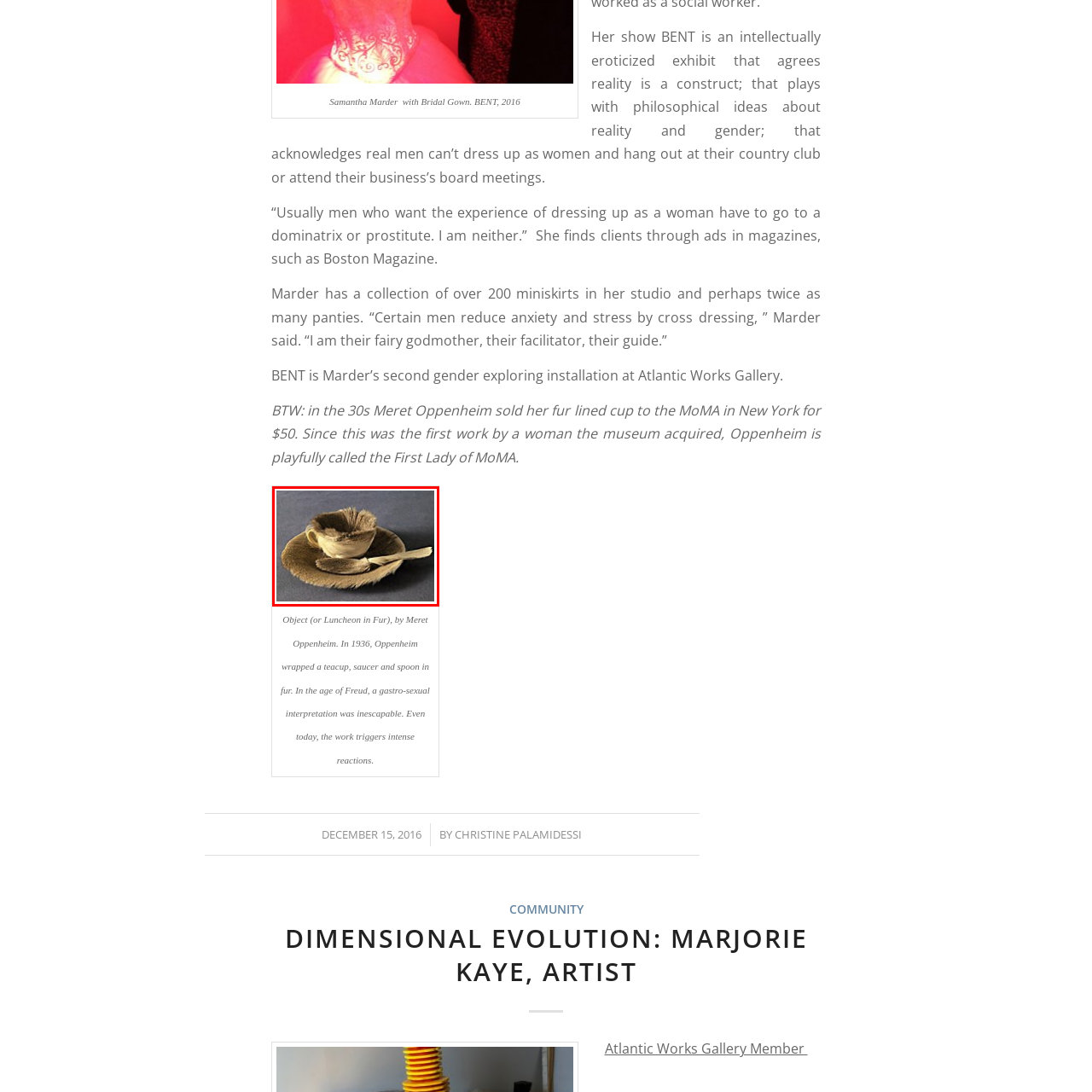Concentrate on the image area surrounded by the red border and answer the following question comprehensively: In what year was the artwork created?

According to the caption, the artwork 'Object' or 'Luncheon in Fur' was created by Meret Oppenheim in 1936, which is a notable year in the history of modern art.